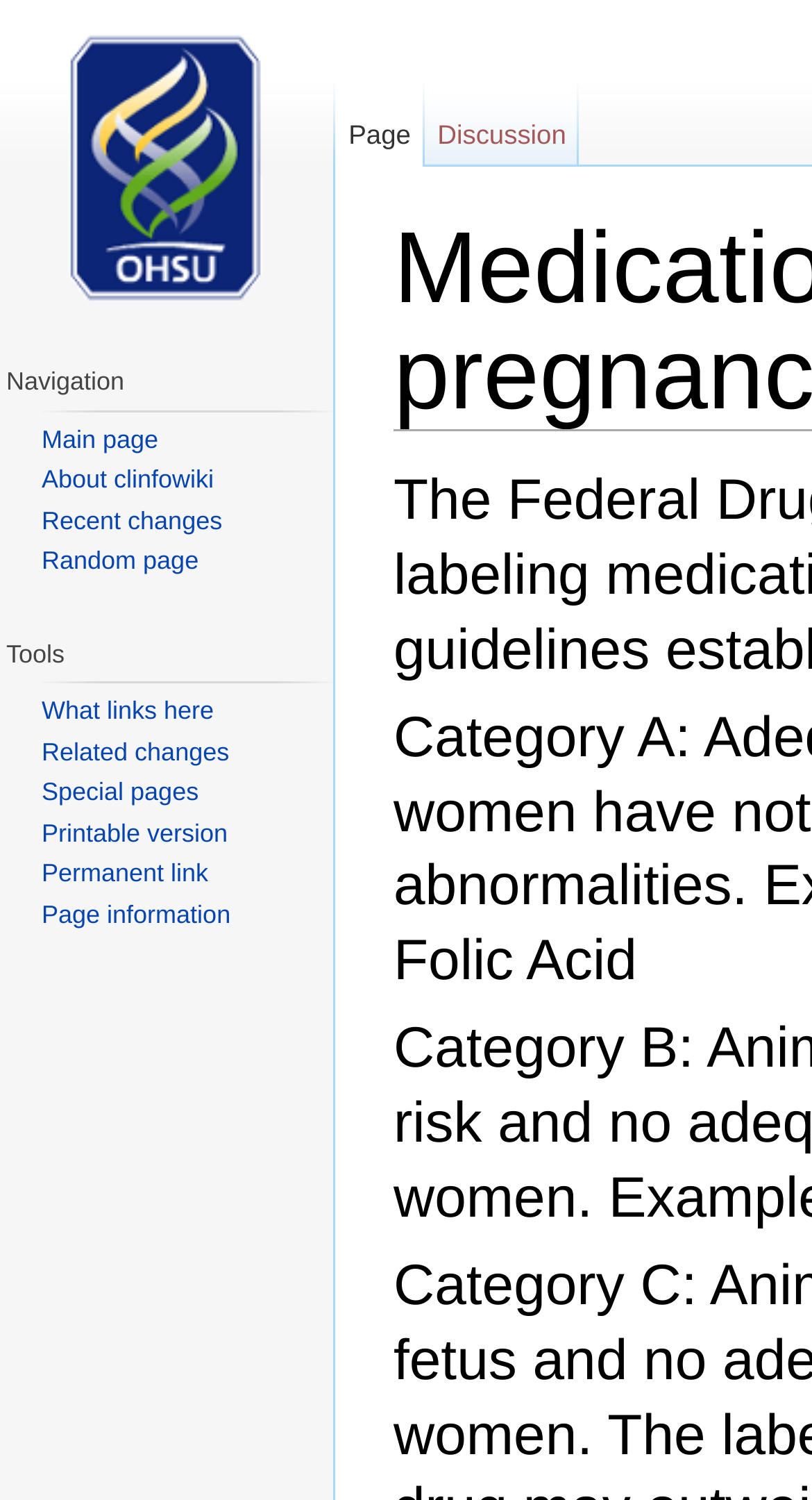Generate a comprehensive description of the webpage content.

The webpage is about medications to be avoided during pregnancy, as indicated by the title "Medications to be avoided during pregnancy - Clinfowiki". 

At the top left corner, there is a link to visit the main page. Below it, there are two navigation sections: "Navigation" and "Tools". The "Navigation" section contains links to the main page, about clinfowiki, recent changes, and a random page. The "Tools" section has links to what links here, related changes, special pages, a printable version, a permanent link, and page information.

On the top right side, there is a "Jump to:" label followed by links to navigation and search. 

There are no images on the page. The content is primarily composed of links and text, with no apparent news articles or paragraphs.